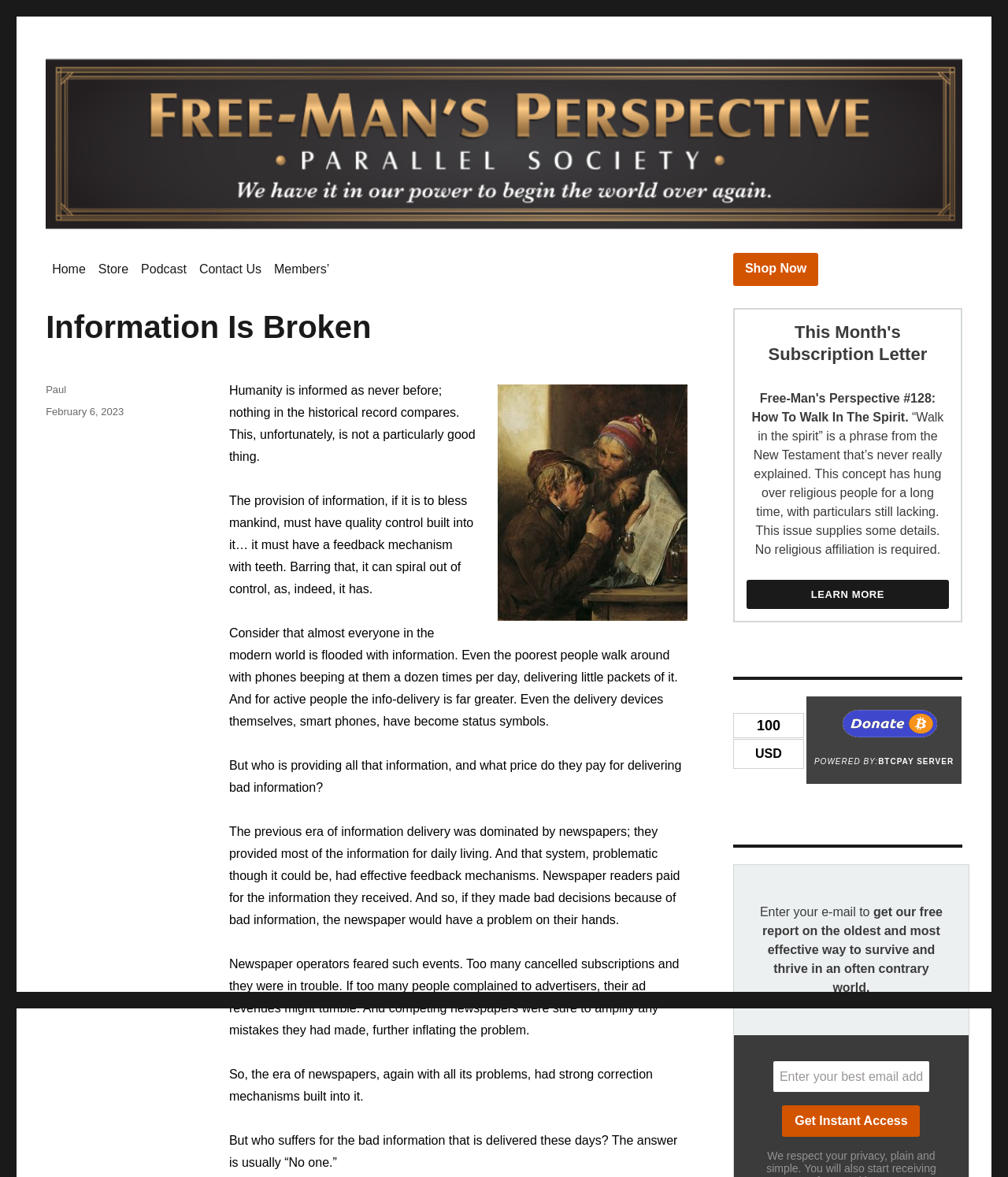Can you identify the bounding box coordinates of the clickable region needed to carry out this instruction: 'Click the 'Shop Now' link'? The coordinates should be four float numbers within the range of 0 to 1, stated as [left, top, right, bottom].

[0.727, 0.215, 0.812, 0.243]